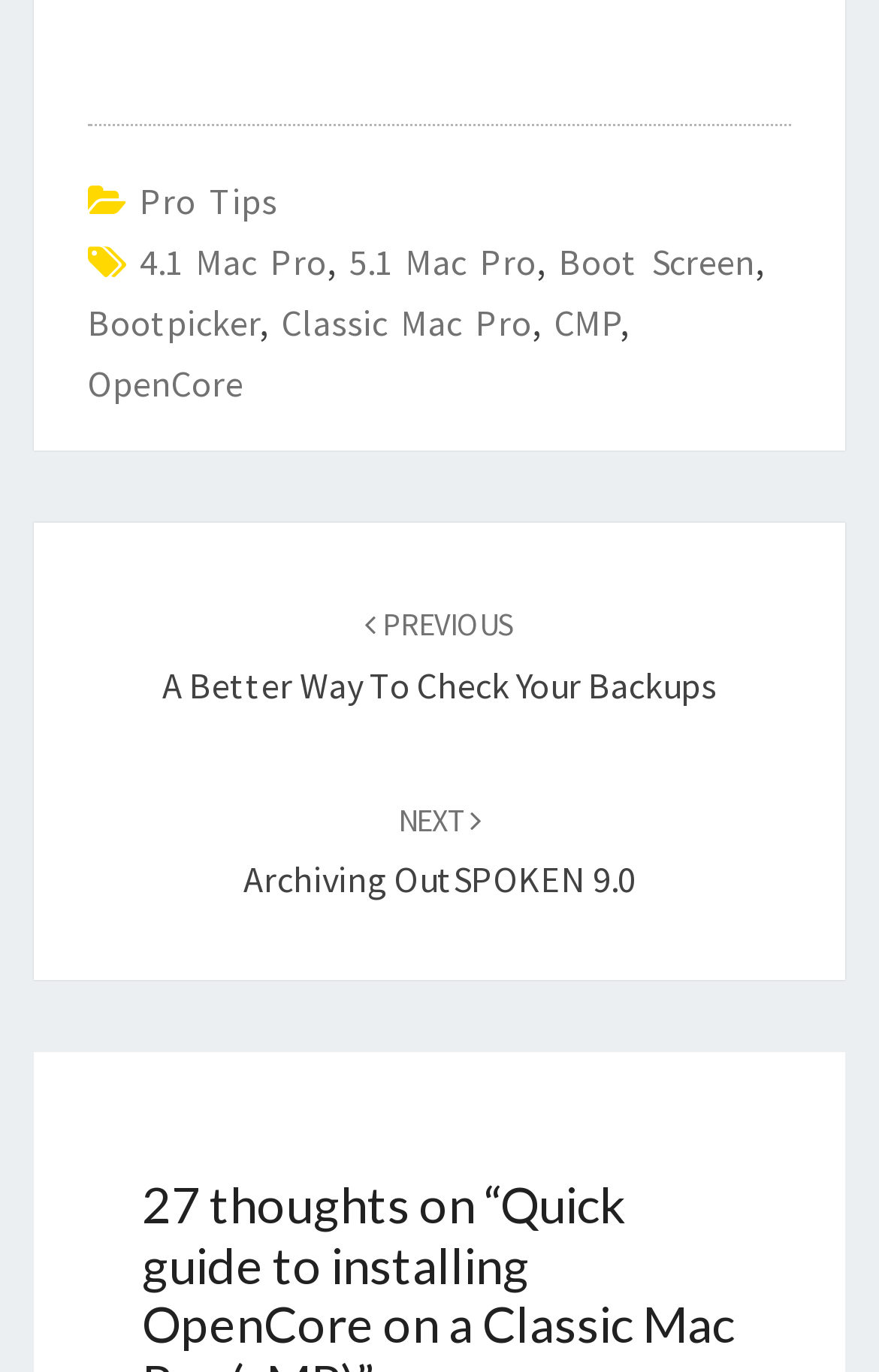Find the bounding box coordinates for the HTML element described as: "4.1 Mac Pro". The coordinates should consist of four float values between 0 and 1, i.e., [left, top, right, bottom].

[0.159, 0.174, 0.372, 0.206]